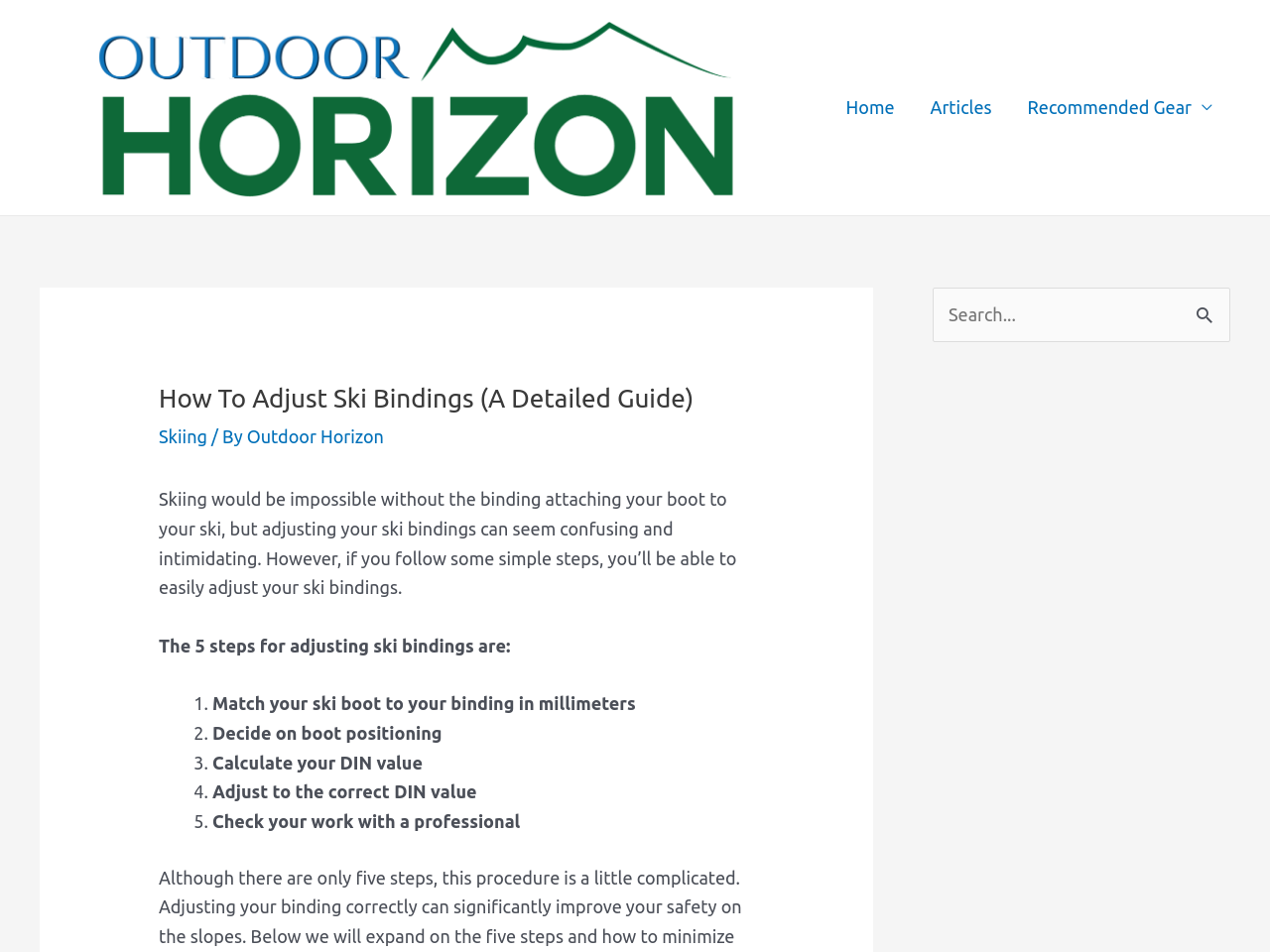Can you locate the main headline on this webpage and provide its text content?

How To Adjust Ski Bindings (A Detailed Guide)